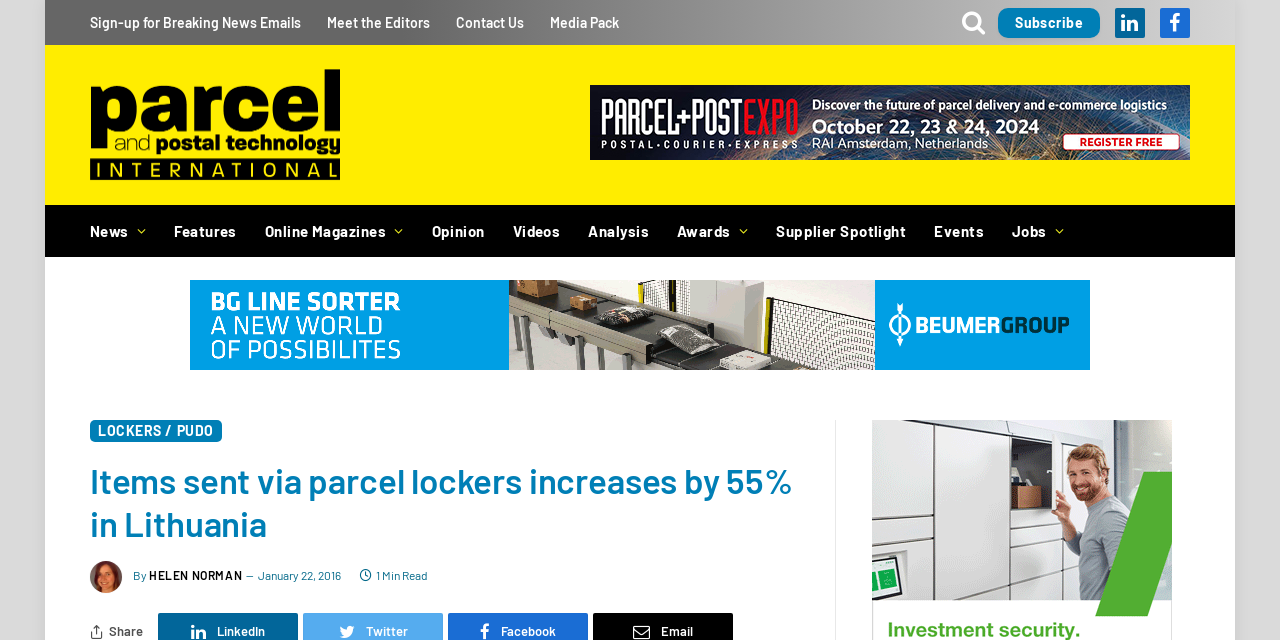Identify the bounding box of the UI element described as follows: "title="Parcel and Postal Technology International"". Provide the coordinates as four float numbers in the range of 0 to 1 [left, top, right, bottom].

[0.07, 0.092, 0.266, 0.299]